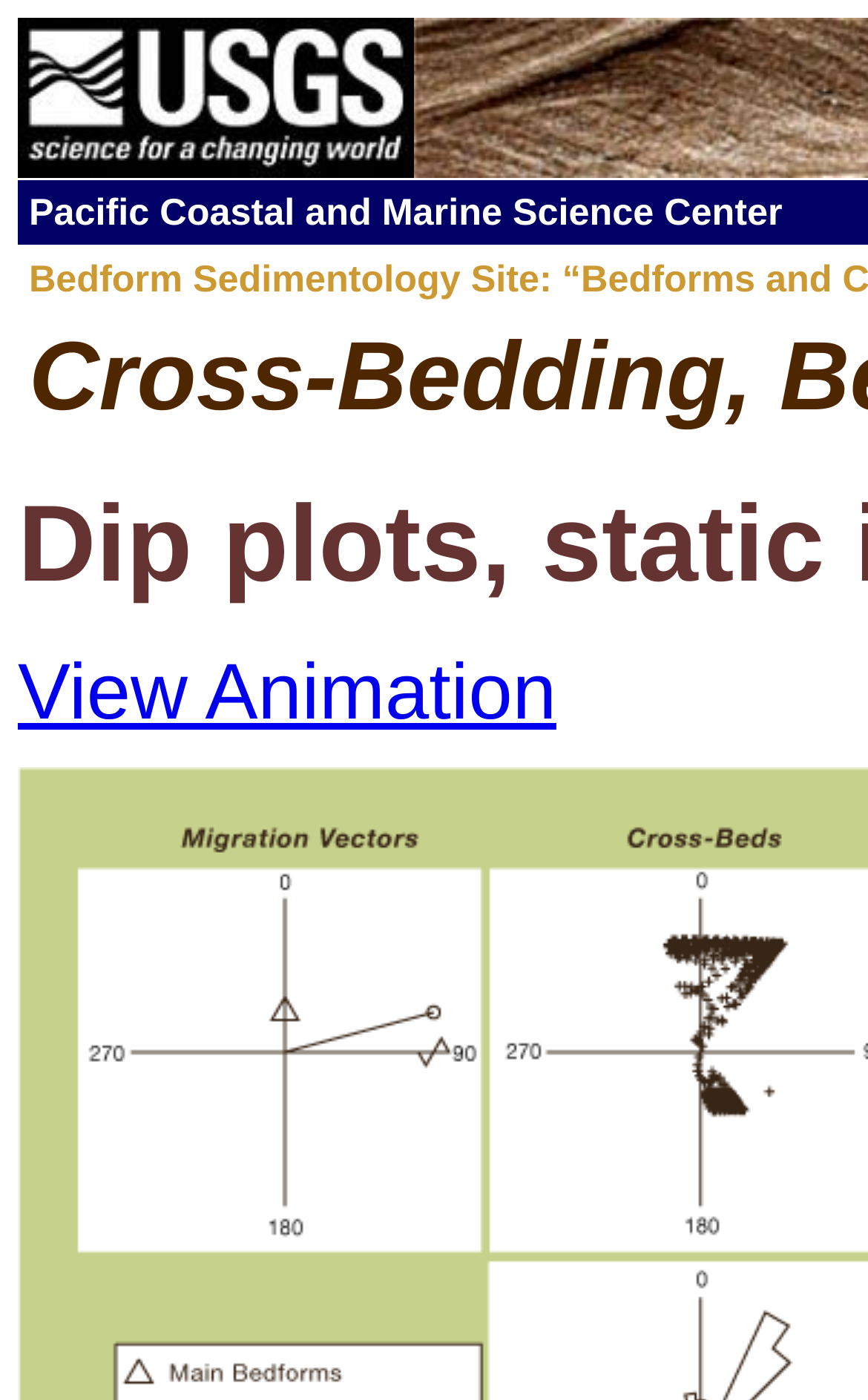Extract the main heading text from the webpage.

Dip plots, static images, and captions